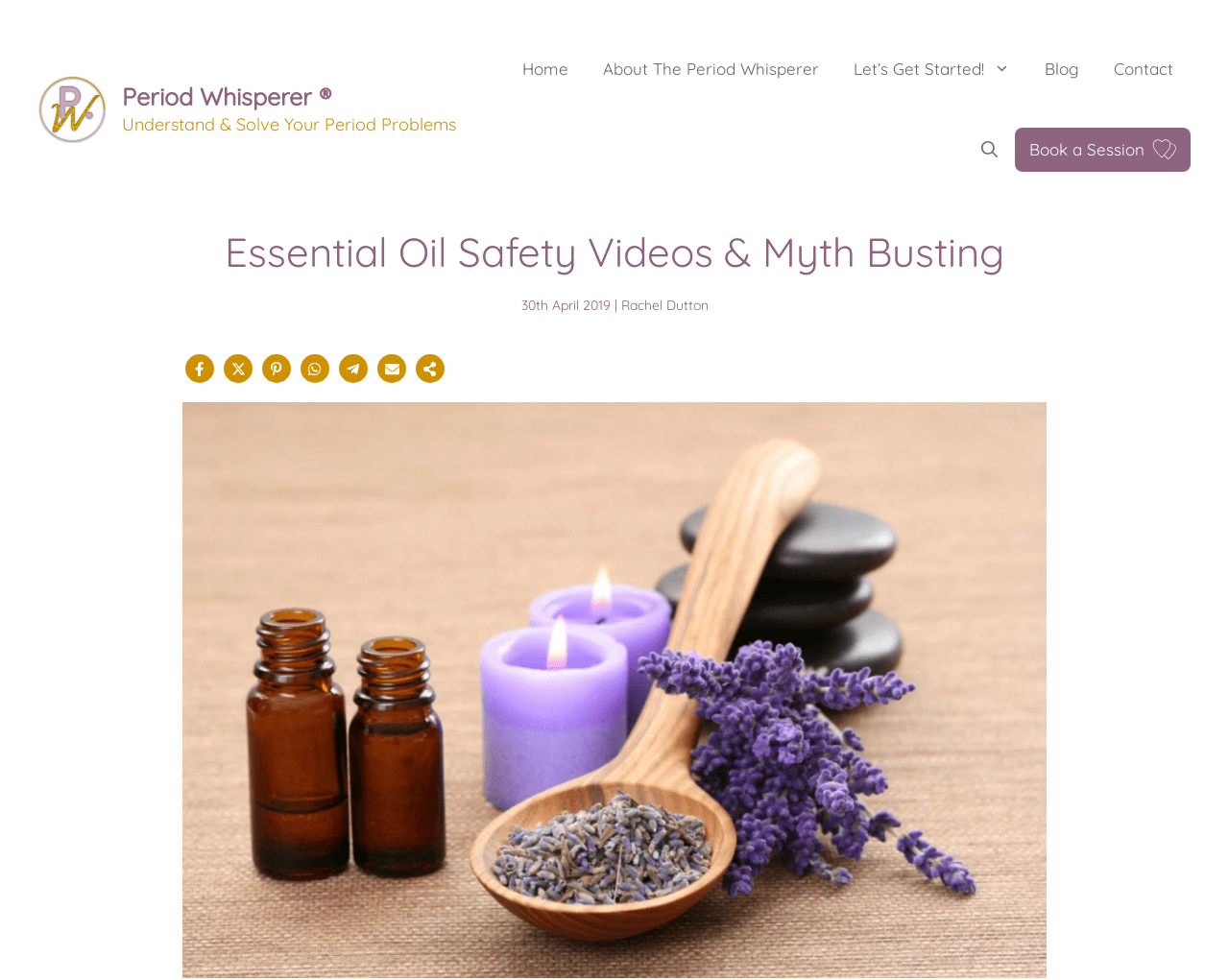Please identify the bounding box coordinates of the clickable region that I should interact with to perform the following instruction: "Click the 'Book a Session' link". The coordinates should be expressed as four float numbers between 0 and 1, i.e., [left, top, right, bottom].

[0.826, 0.131, 0.969, 0.175]